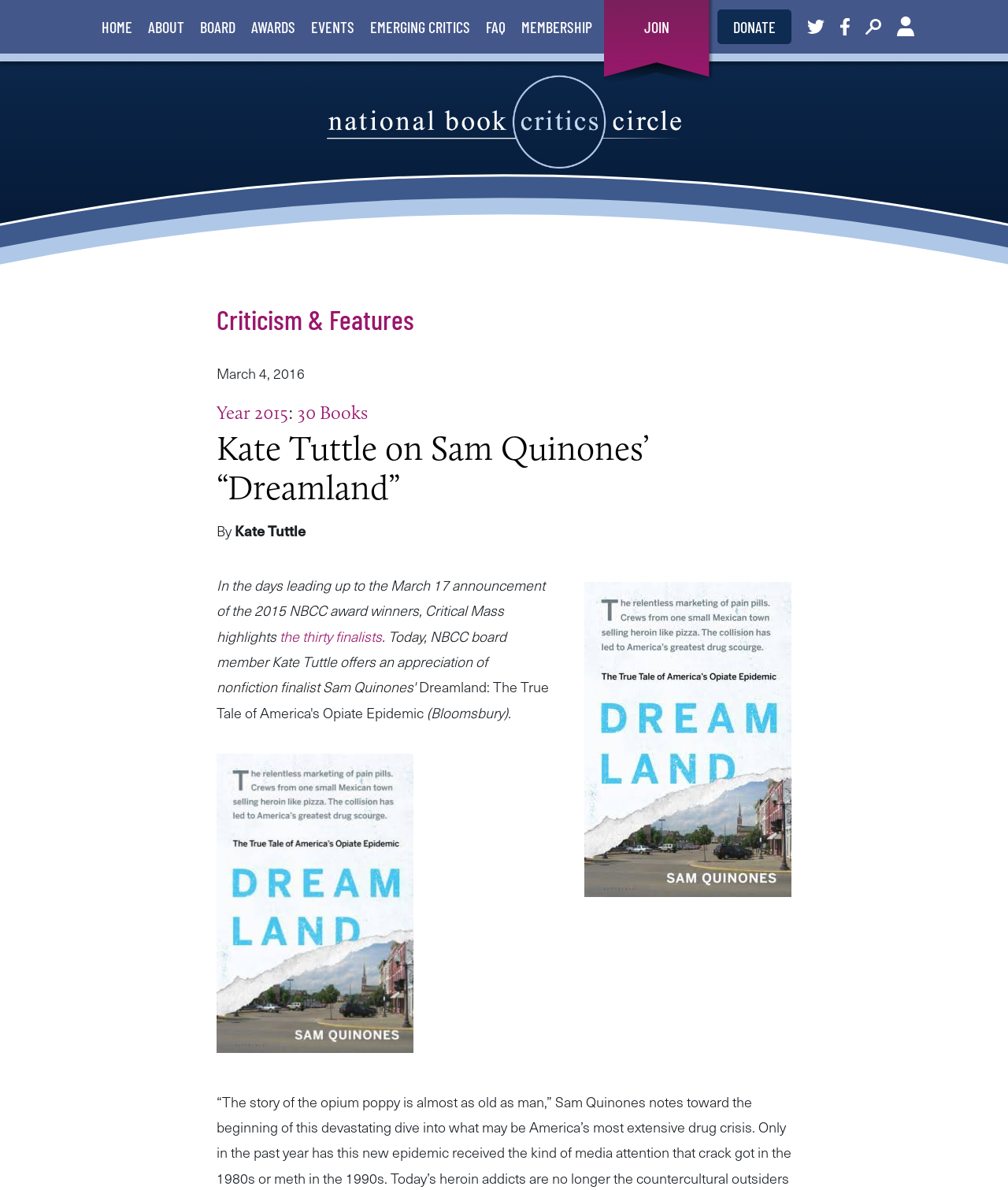Determine the bounding box coordinates for the area you should click to complete the following instruction: "view awards".

[0.241, 0.0, 0.301, 0.045]